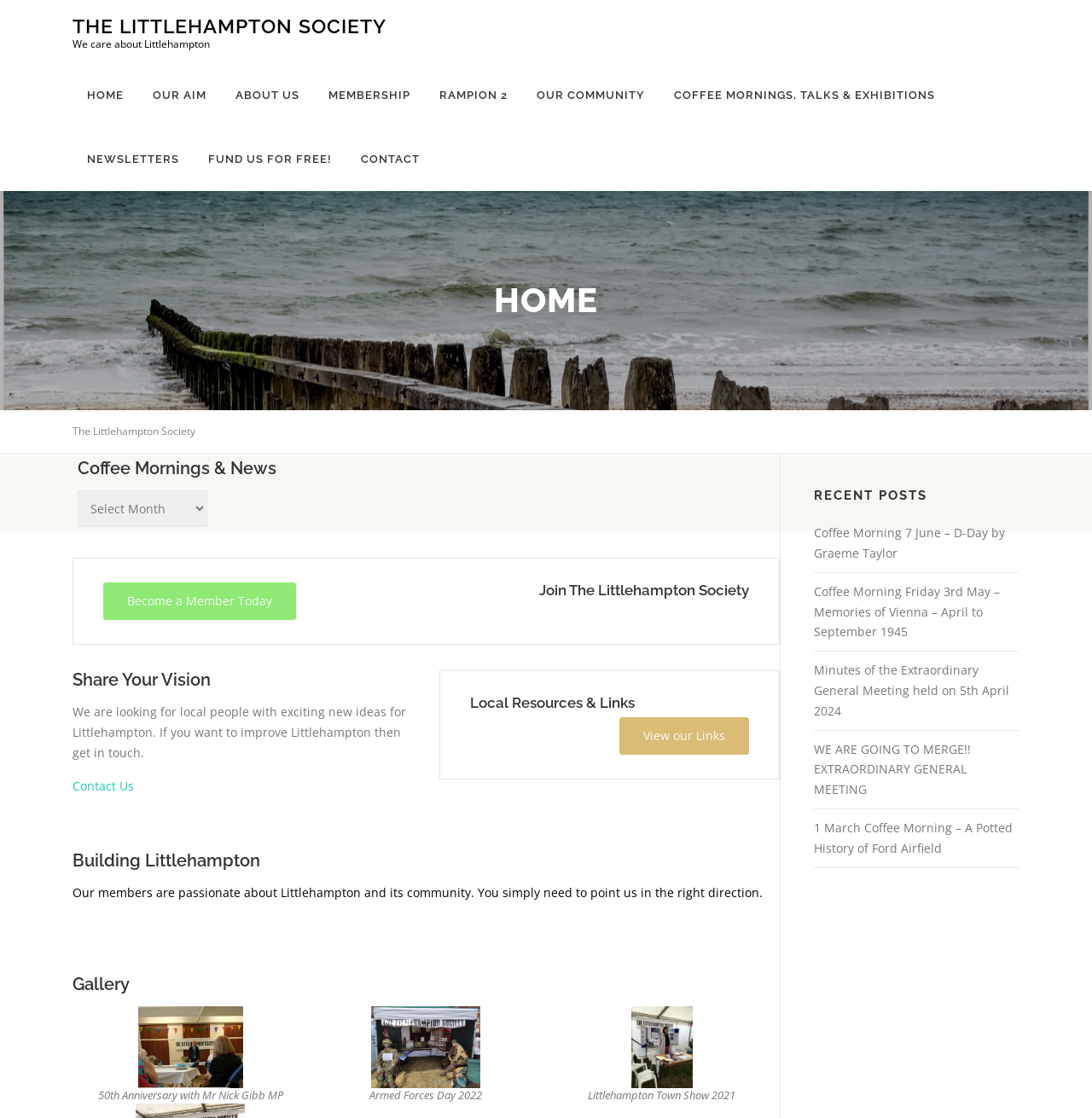Locate the bounding box coordinates of the segment that needs to be clicked to meet this instruction: "Become a Member Today".

[0.095, 0.521, 0.271, 0.555]